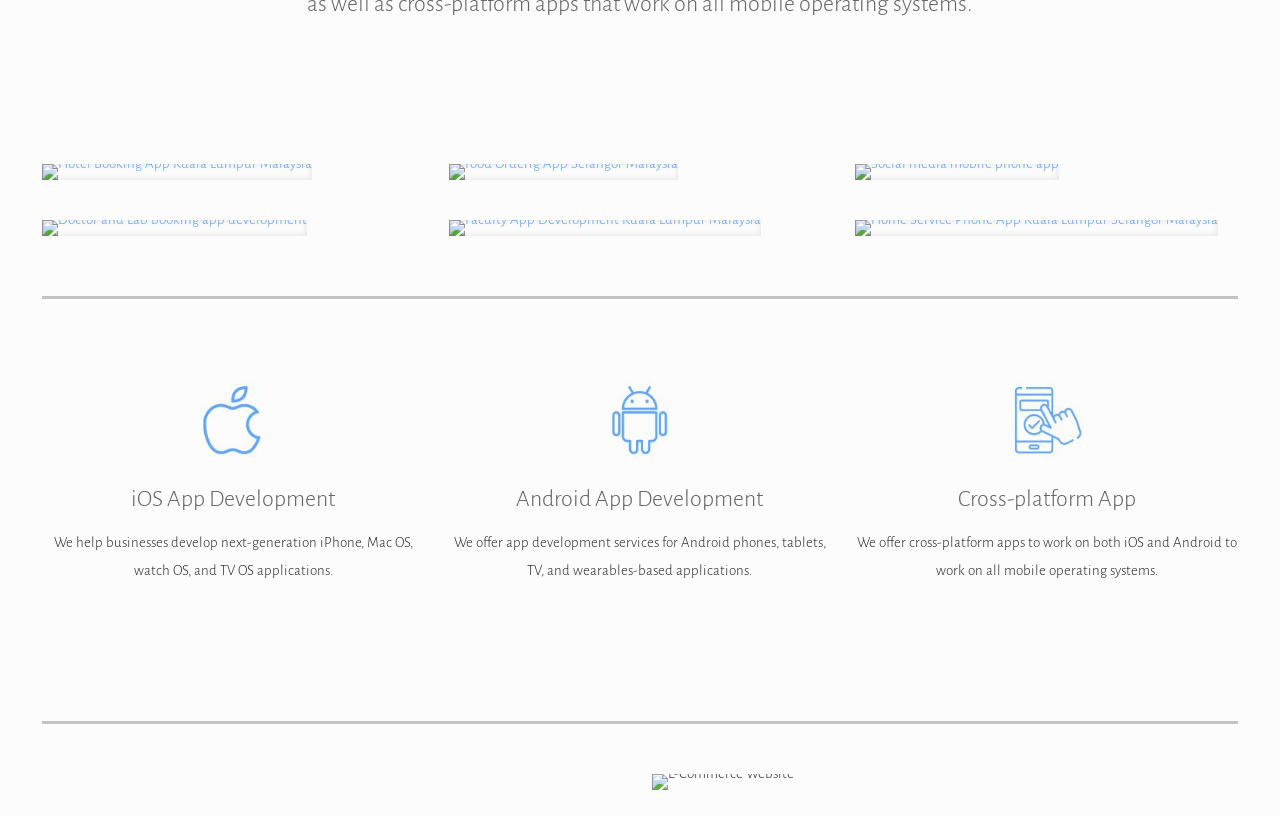Could you locate the bounding box coordinates for the section that should be clicked to accomplish this task: "Learn about iOS App Development".

[0.033, 0.593, 0.332, 0.63]